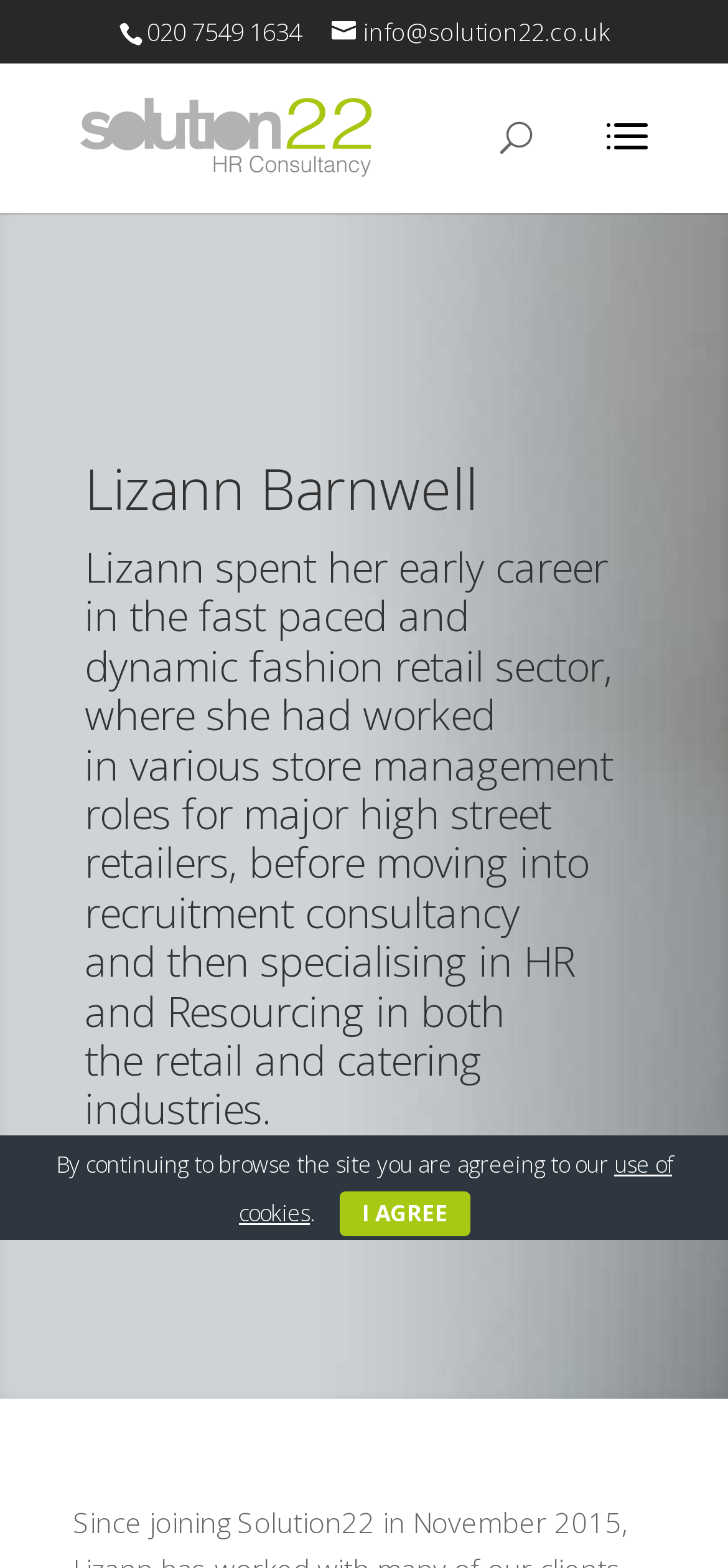Given the description of the UI element: "name="s" placeholder="Search …" title="Search for:"", predict the bounding box coordinates in the form of [left, top, right, bottom], with each value being a float between 0 and 1.

[0.463, 0.039, 0.823, 0.042]